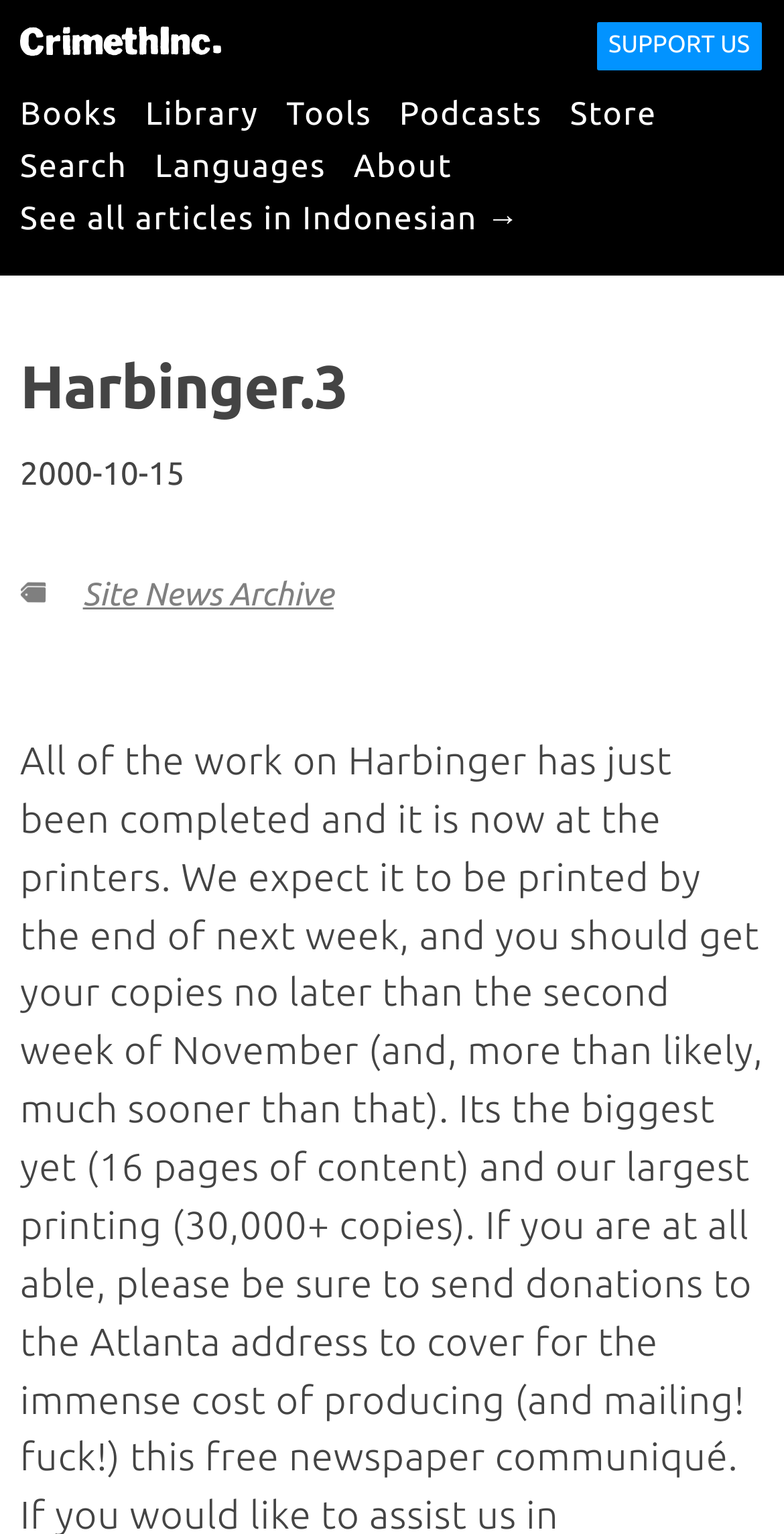Answer the following query with a single word or phrase:
What is the date mentioned on the webpage?

2000-10-15